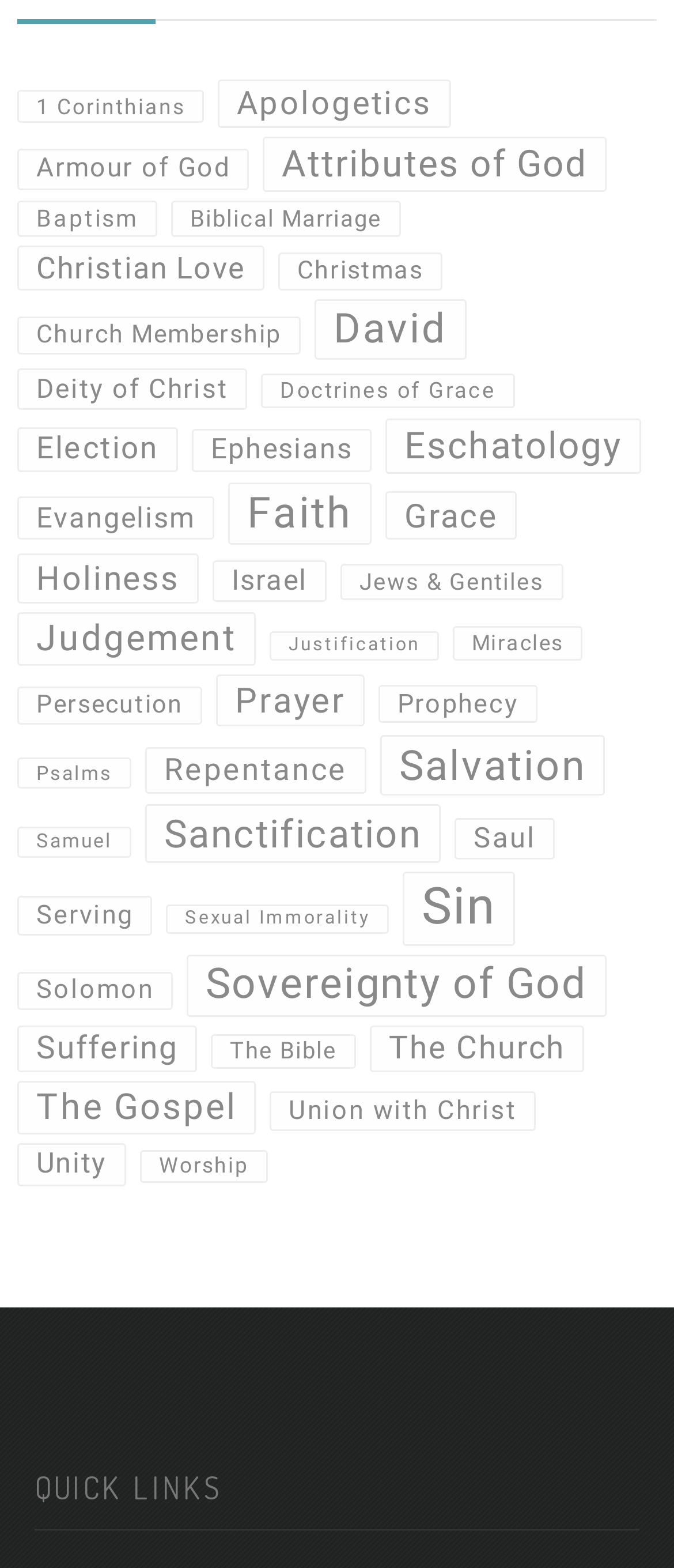How many links are available on this webpage?
From the image, respond using a single word or phrase.

216